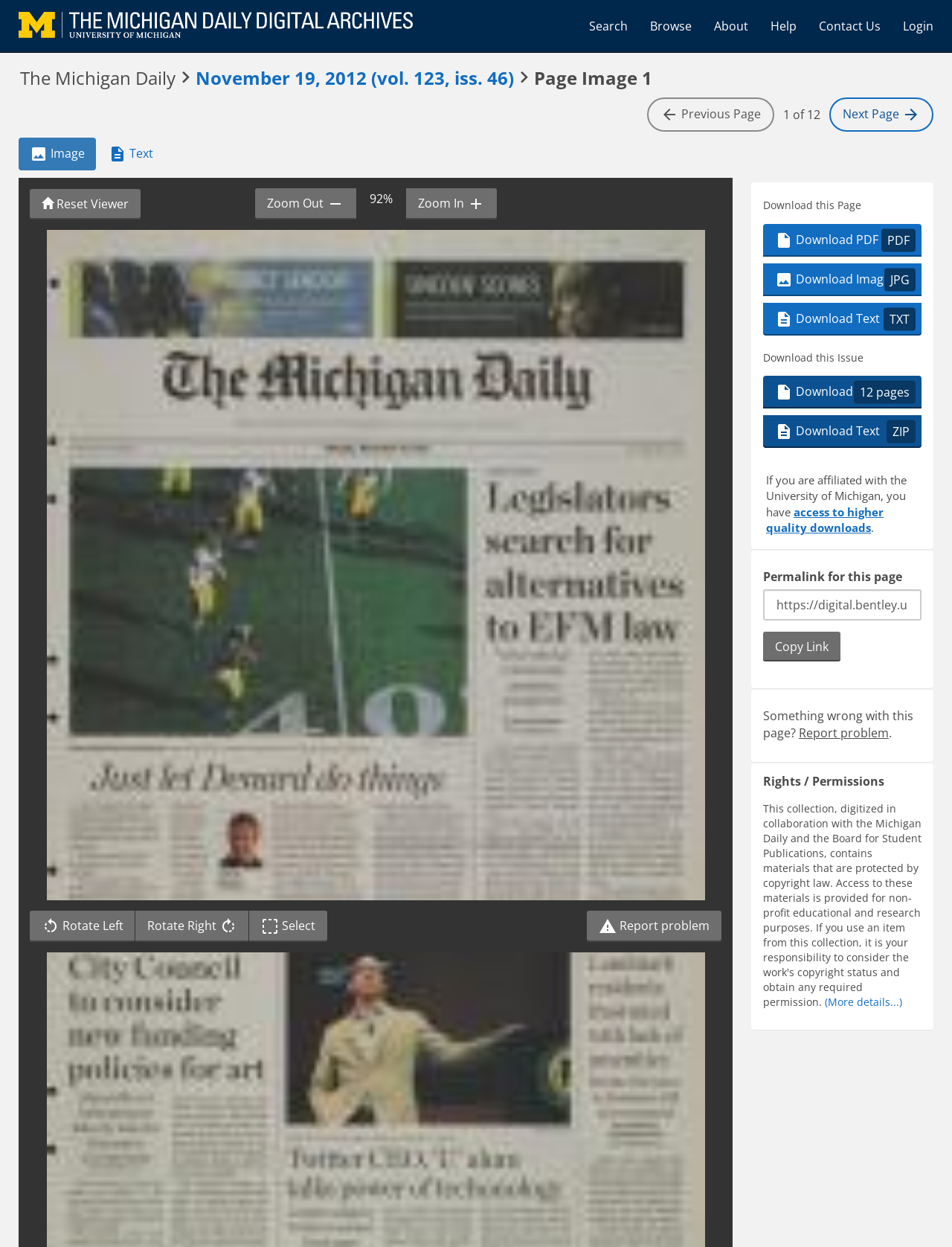Identify the bounding box coordinates of the element to click to follow this instruction: 'Search the archives'. Ensure the coordinates are four float values between 0 and 1, provided as [left, top, right, bottom].

[0.607, 0.006, 0.671, 0.036]